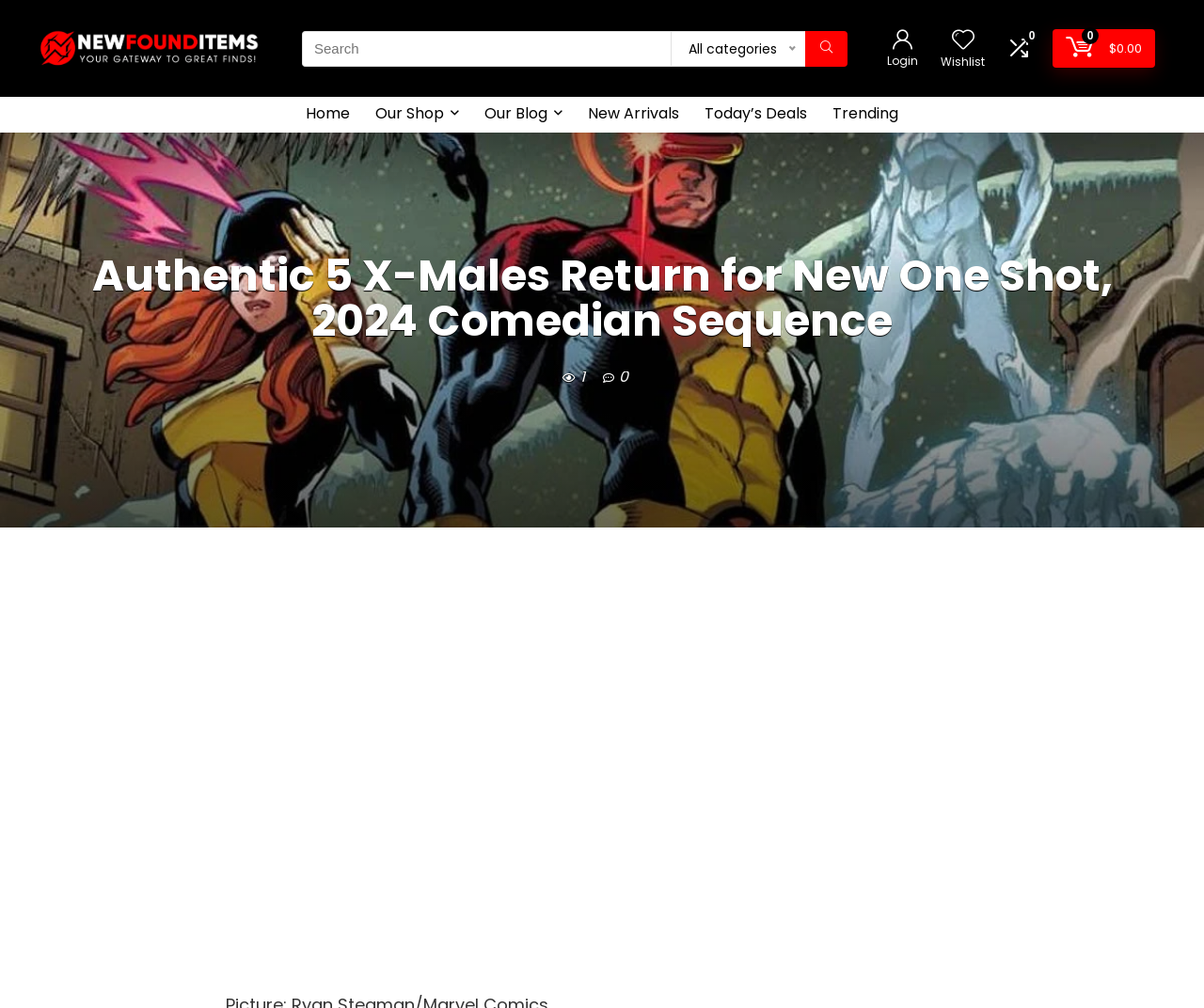What is the current page about?
Please provide a single word or phrase as your answer based on the image.

X-Men comic series